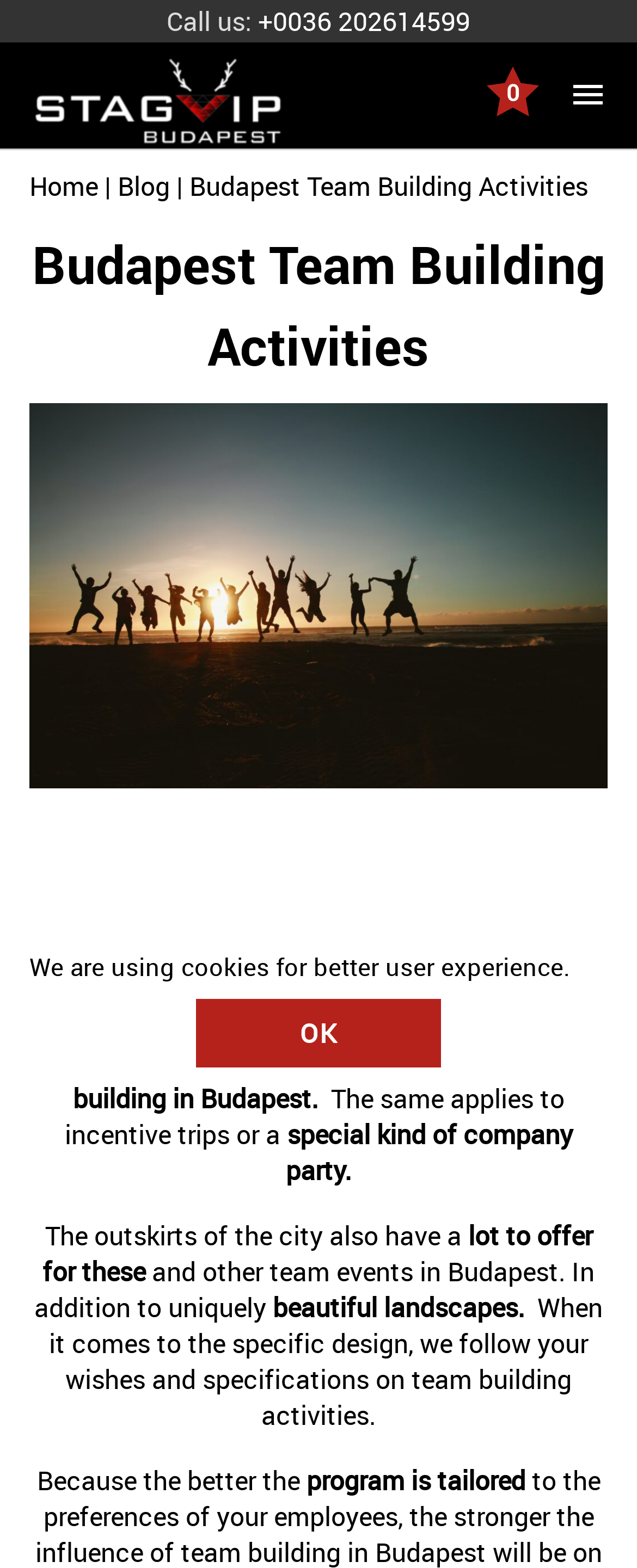What is the phone number to call for team building activities?
Please ensure your answer is as detailed and informative as possible.

The phone number can be found on the top of the webpage, next to the 'Call us:' text.